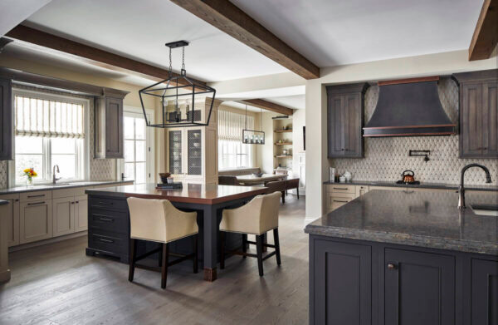What is the material used for the backsplash?
Could you please answer the question thoroughly and with as much detail as possible?

The caption specifically mentions that the backsplash is 'adorned with reflective copper tiles', which indicates that the material used for the backsplash is reflective copper tiles.